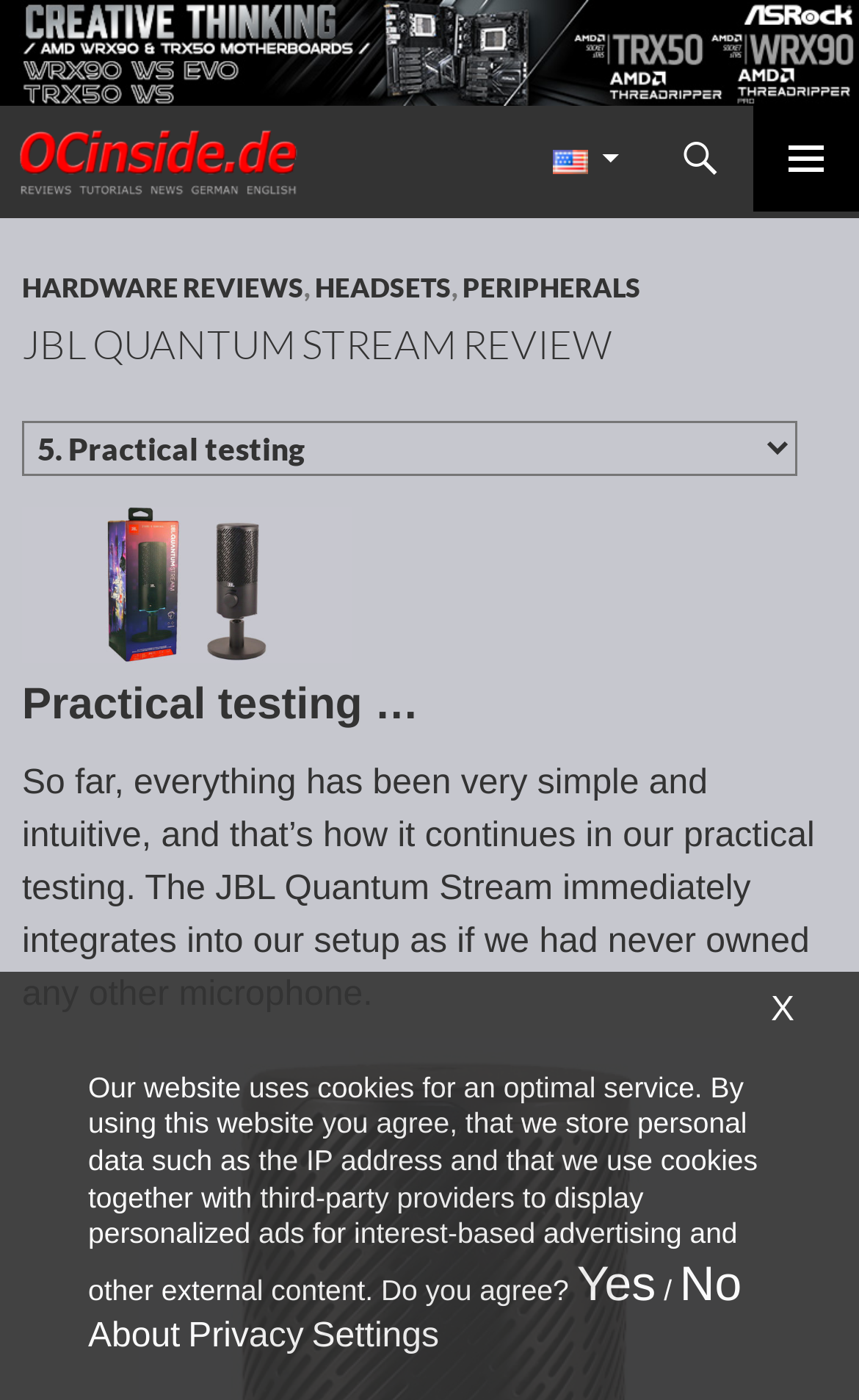Please give a concise answer to this question using a single word or phrase: 
What type of product is being reviewed?

headset